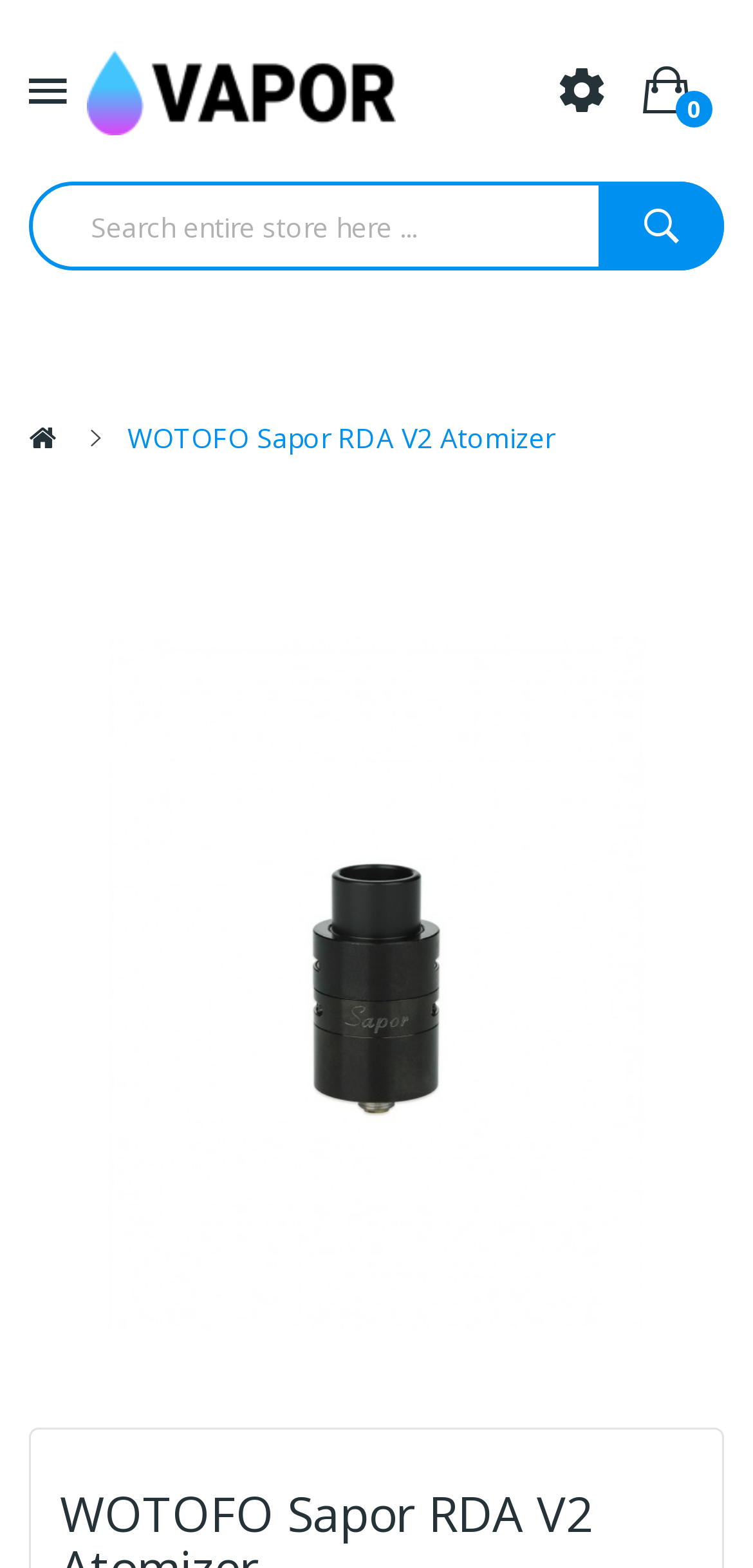How many search buttons are there?
Carefully analyze the image and provide a thorough answer to the question.

There are two search buttons on the webpage, one with the icon '' and another with the icon ''. These buttons are likely used for searching products on the website.